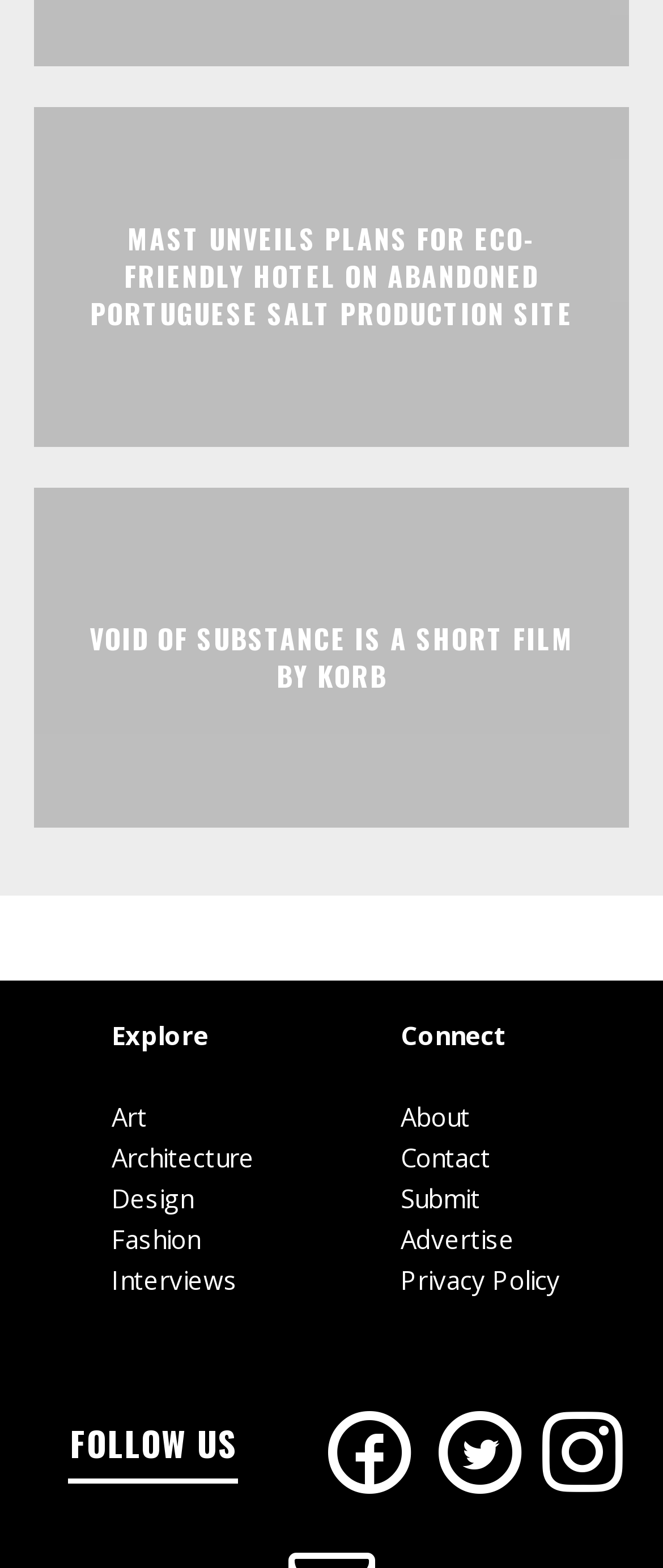Please answer the following question using a single word or phrase: 
What is the purpose of the 'Submit' link?

To submit content